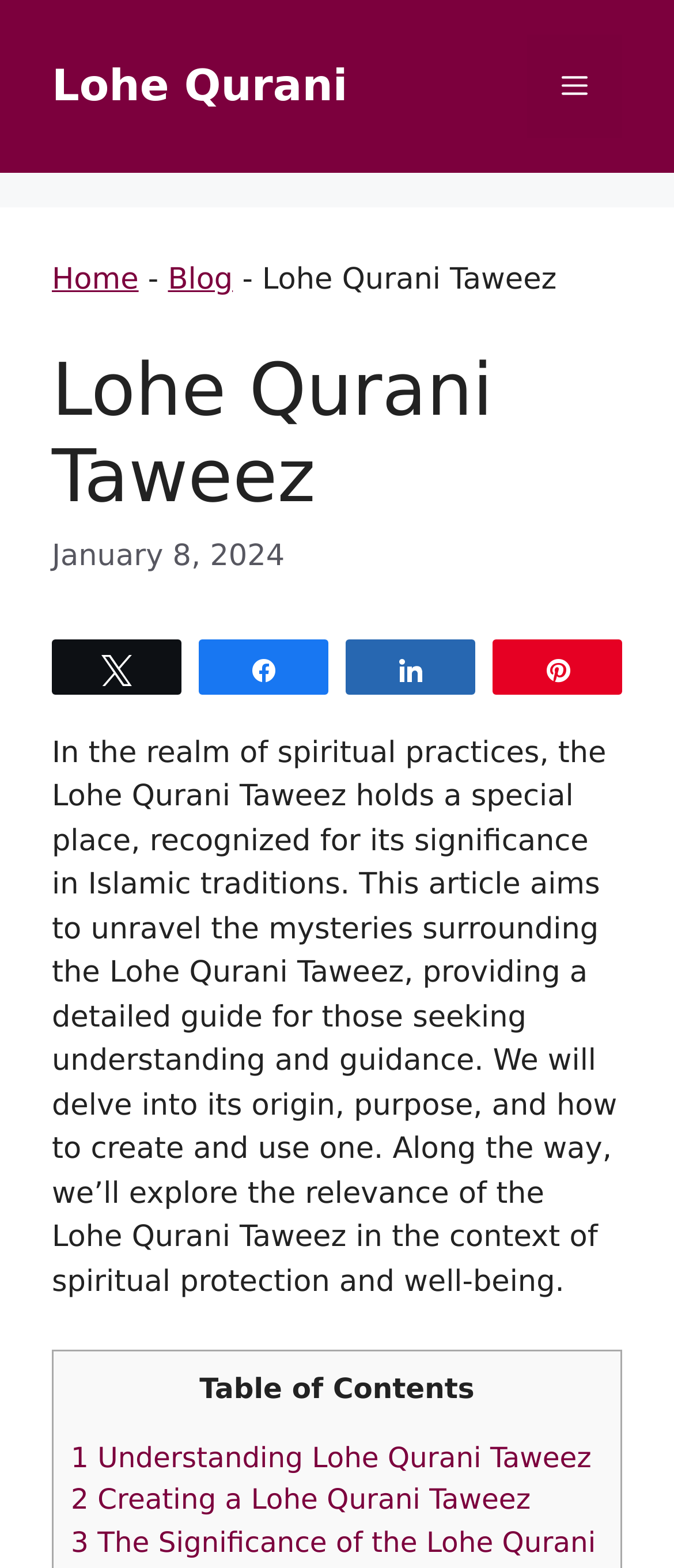Using the format (top-left x, top-left y, bottom-right x, bottom-right y), and given the element description, identify the bounding box coordinates within the screenshot: 1 Understanding Lohe Qurani Taweez

[0.105, 0.919, 0.891, 0.94]